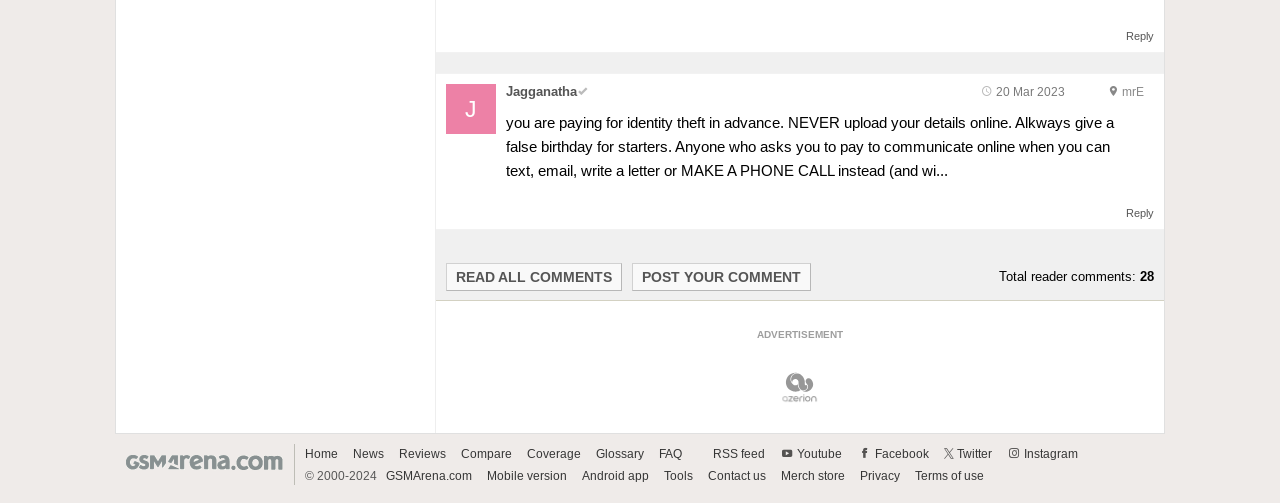Given the content of the image, can you provide a detailed answer to the question?
What is the date of the post?

I found the date of the post by looking at the StaticText element with the text '20 Mar 2023' which is located near the top of the page, indicating that it is the date of the post.